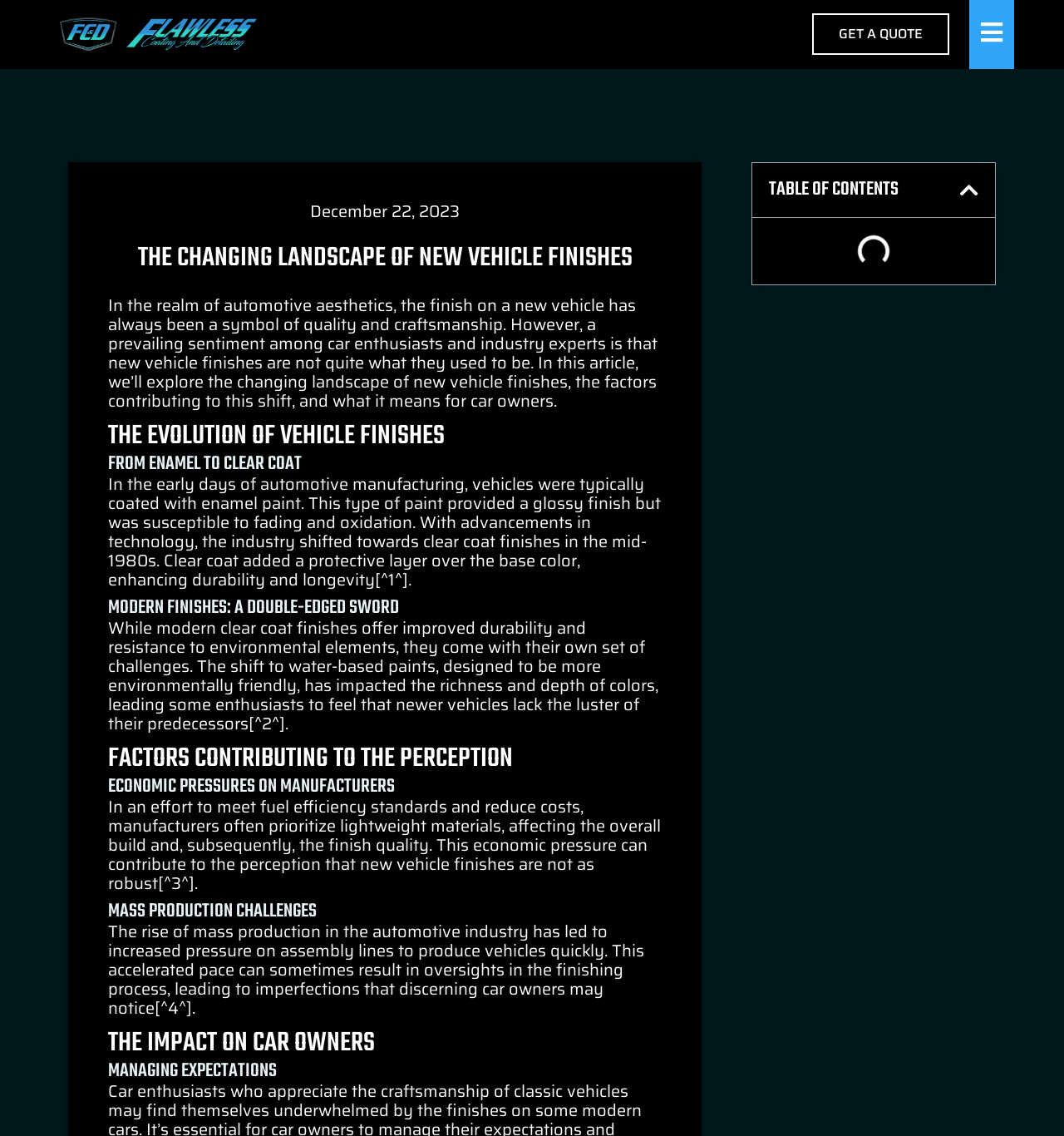What is the name of the company mentioned on the webpage?
Observe the image and answer the question with a one-word or short phrase response.

Flawless Coating and Detailing